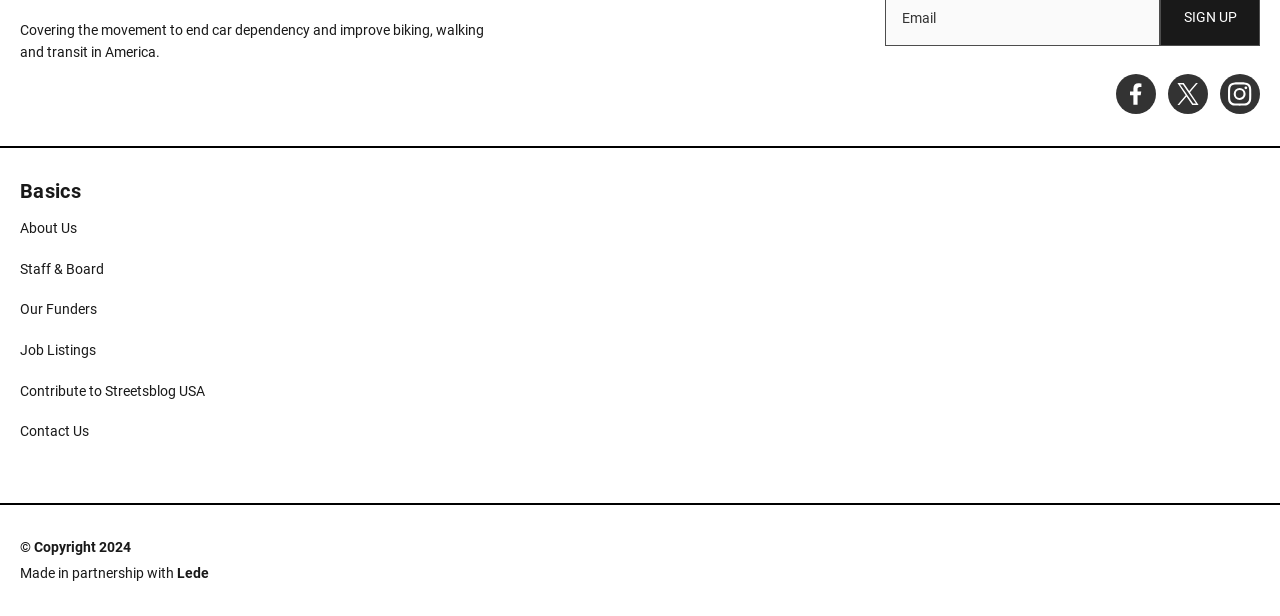Please determine the bounding box coordinates of the element's region to click for the following instruction: "Contact Streetsblog USA".

[0.016, 0.684, 0.07, 0.719]